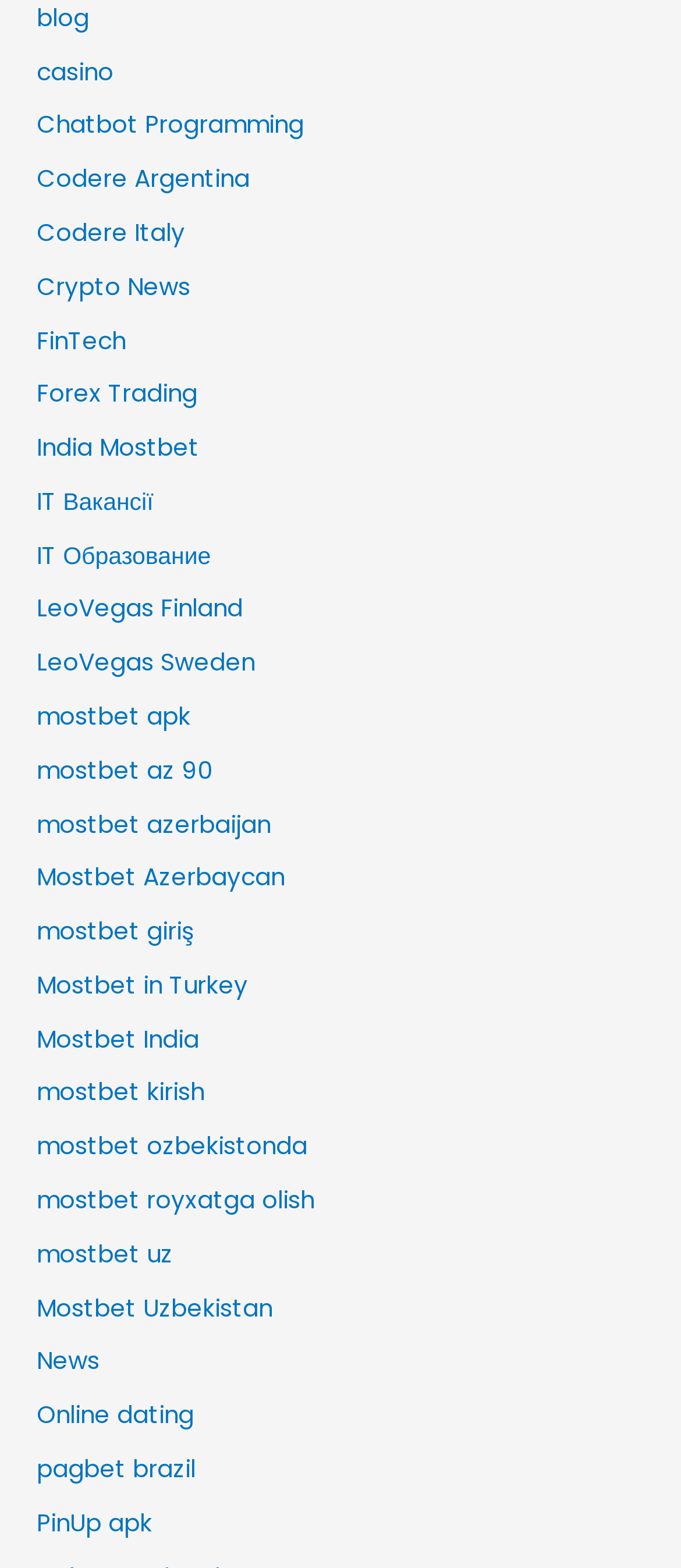Provide a one-word or one-phrase answer to the question:
What is the link between 'Chatbot Programming' and 'Crypto News'?

FinTech